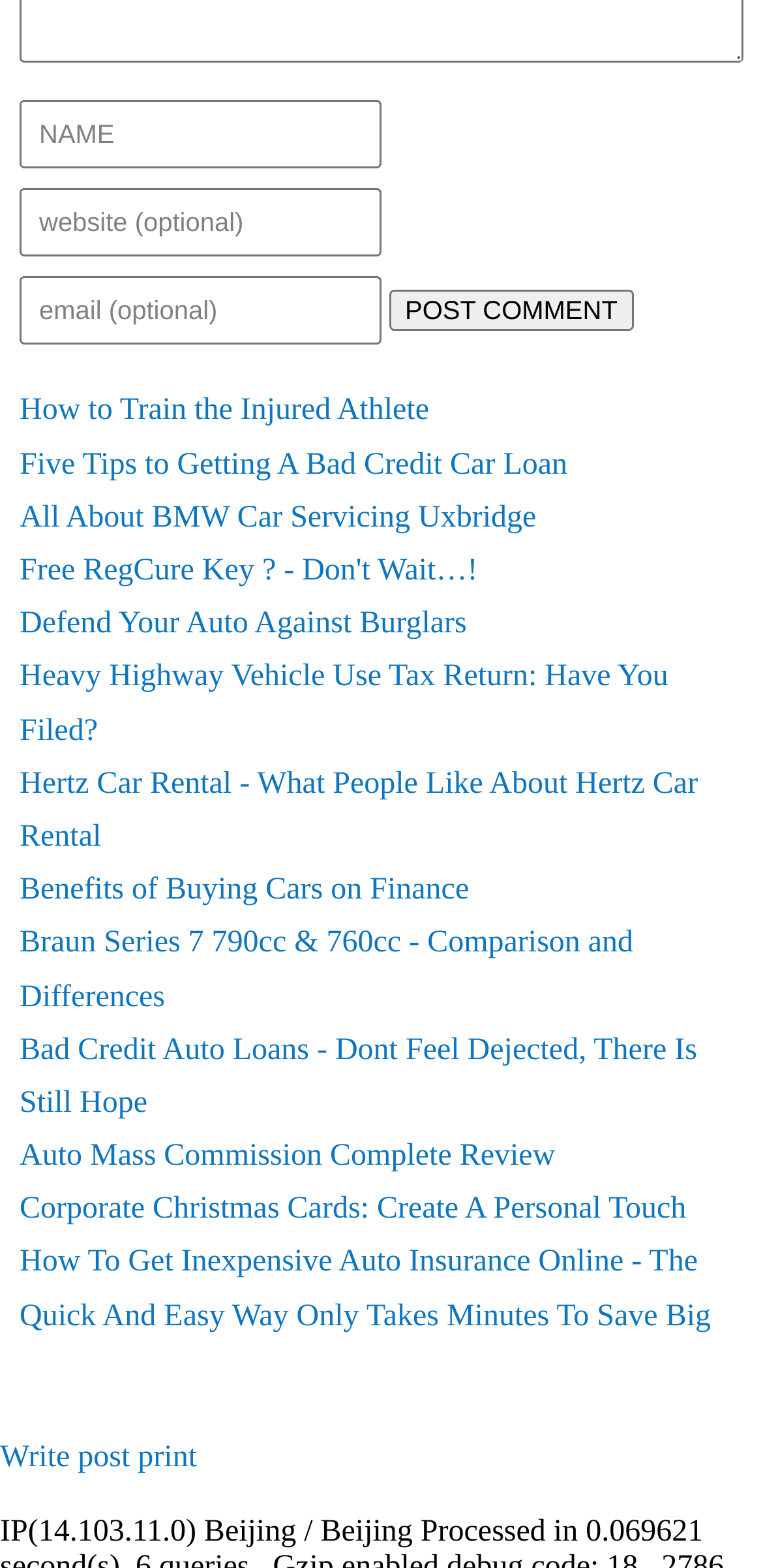Specify the bounding box coordinates of the region I need to click to perform the following instruction: "Print the page". The coordinates must be four float numbers in the range of 0 to 1, i.e., [left, top, right, bottom].

[0.181, 0.919, 0.258, 0.94]